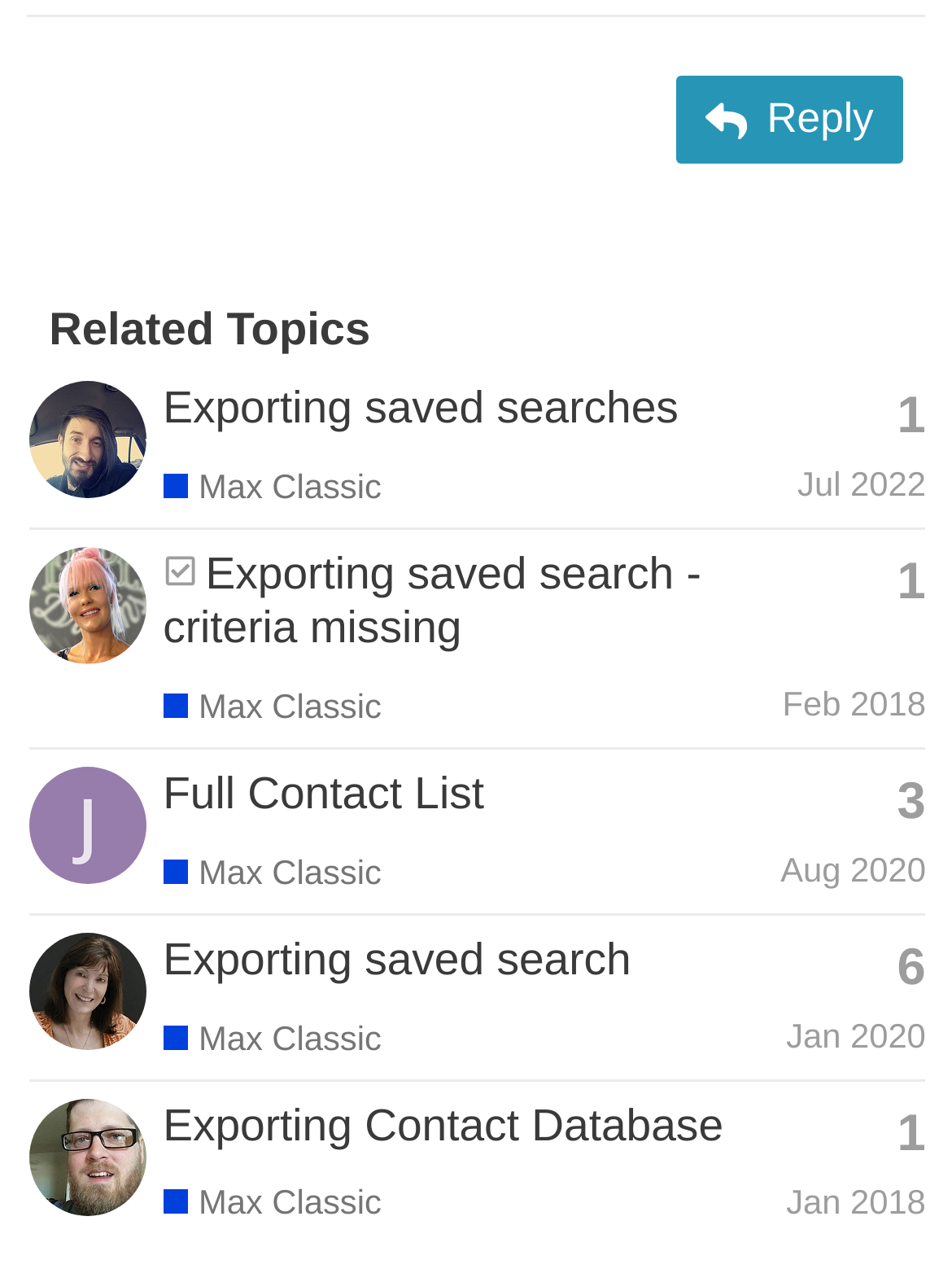Highlight the bounding box coordinates of the region I should click on to meet the following instruction: "View related topic".

[0.027, 0.297, 0.973, 0.412]